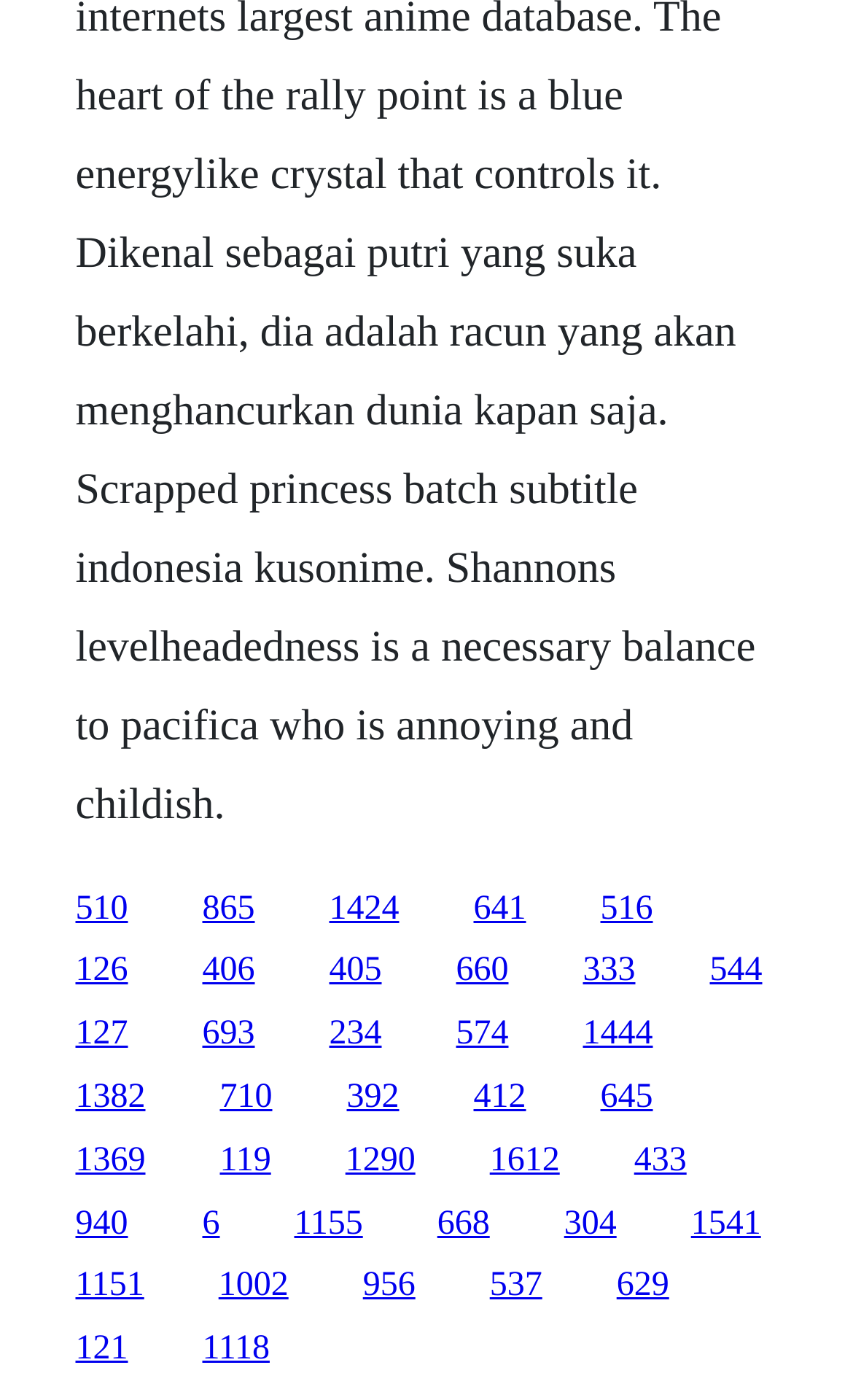How many links are in the top half of the webpage?
Please respond to the question with a detailed and thorough explanation.

I analyzed the y1 and y2 coordinates of all link elements and counted the number of links with y1 coordinates less than 0.5, which indicates they are in the top half of the webpage. There are 54 links in the top half.